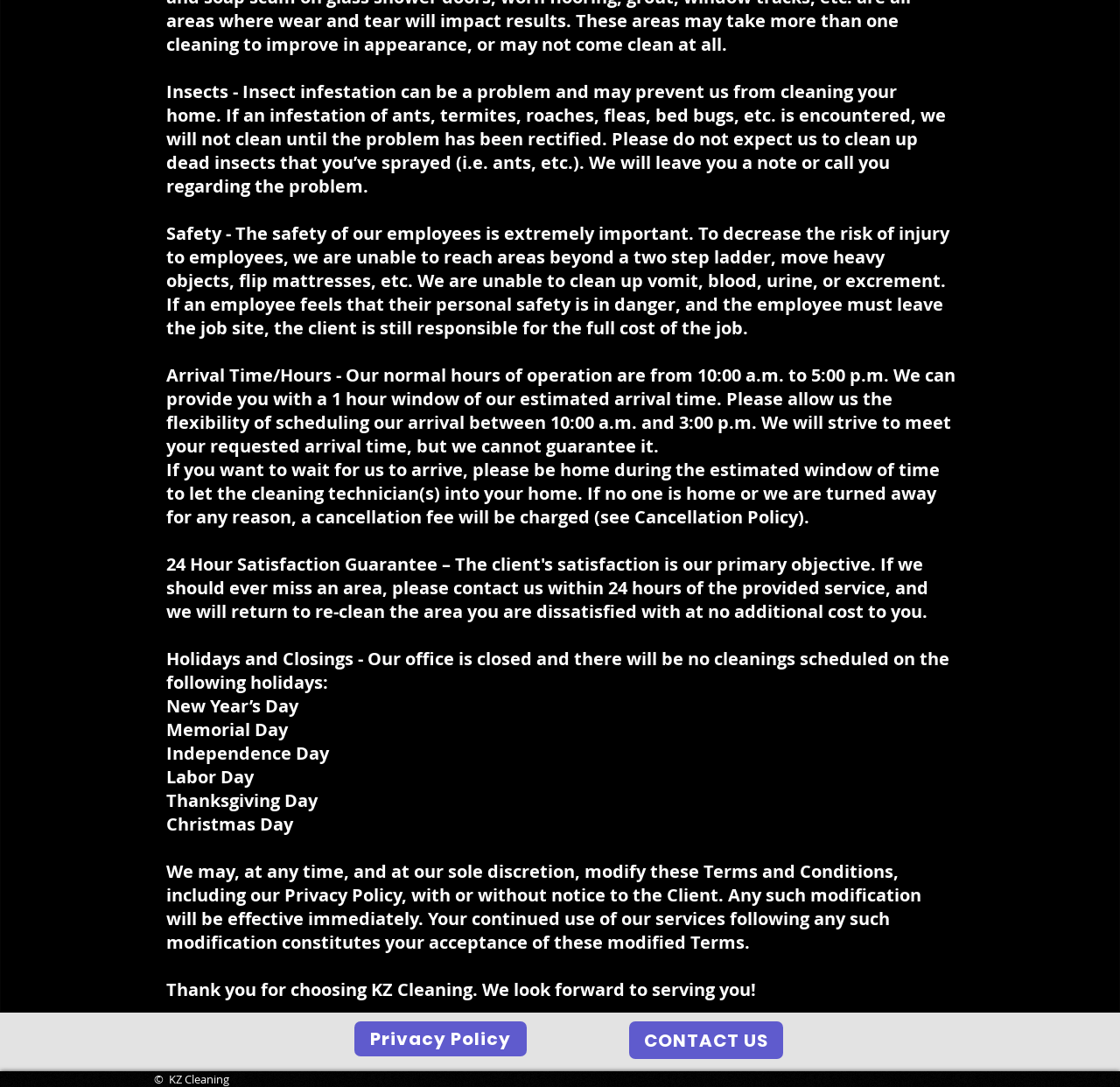What holidays is the office closed?
From the image, respond with a single word or phrase.

New Year's Day, Memorial Day, etc.